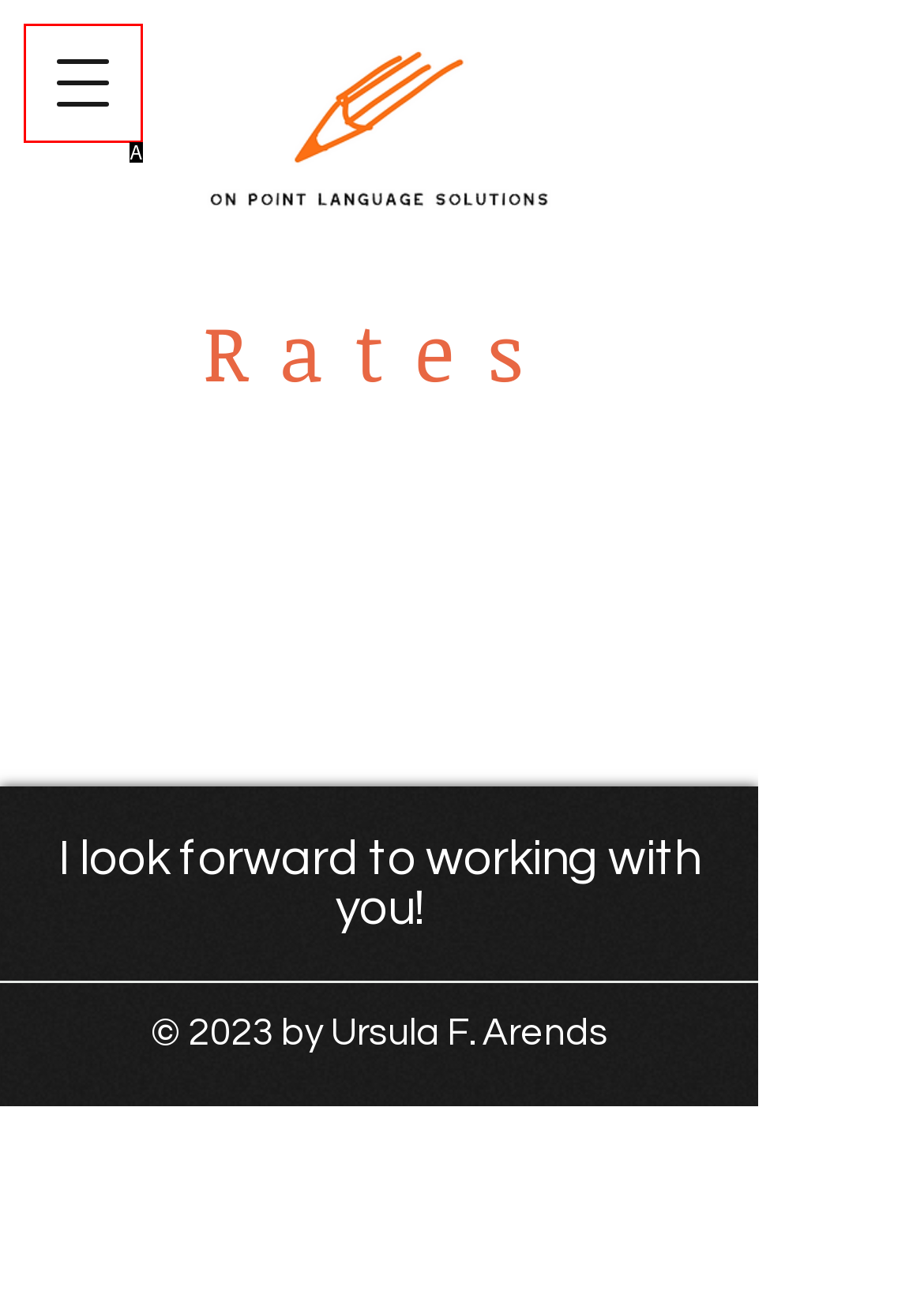Select the HTML element that matches the description: aria-label="Open navigation menu". Provide the letter of the chosen option as your answer.

A